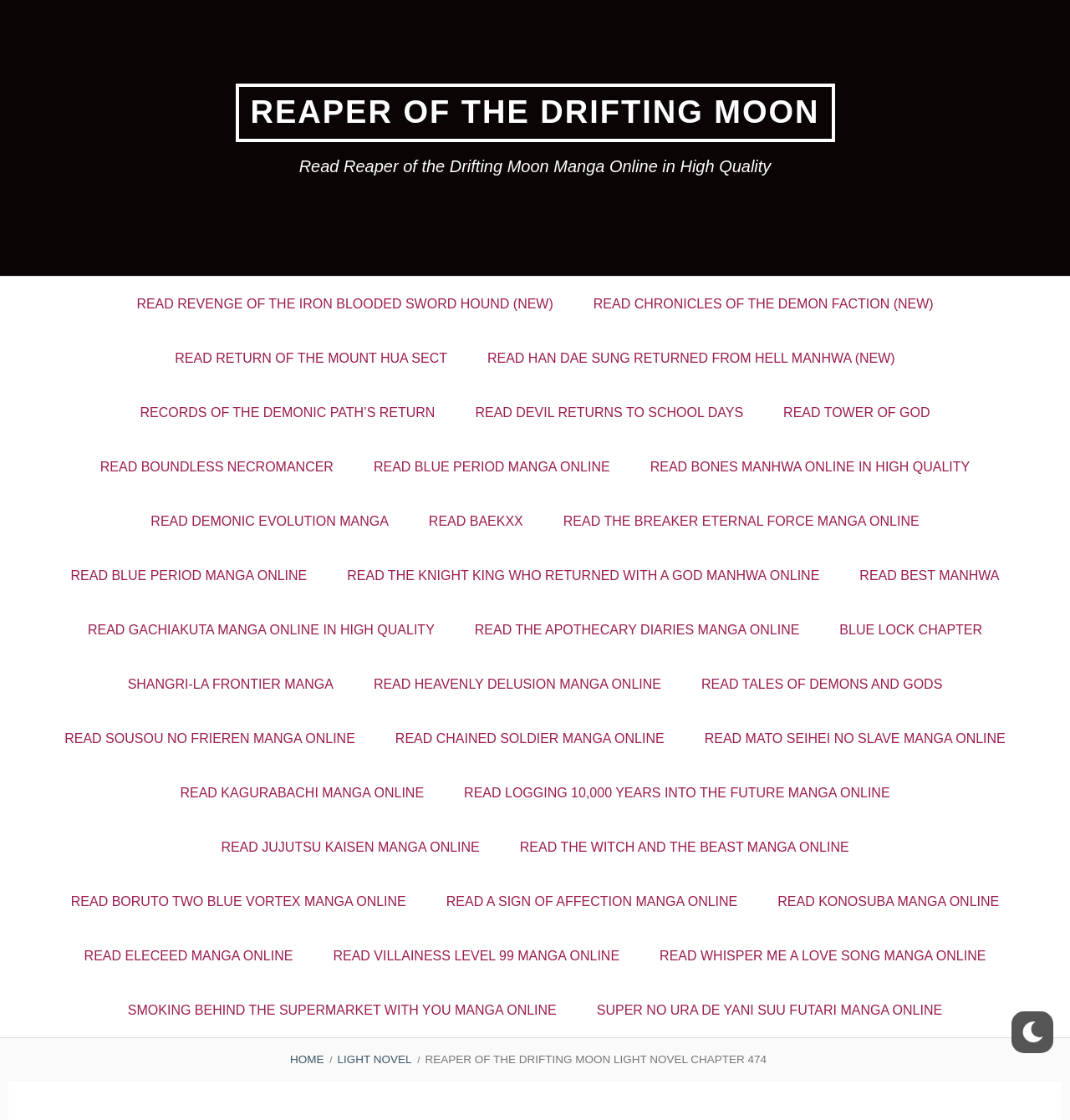Based on the image, please respond to the question with as much detail as possible:
How many chapters are available for this light novel?

I found the answer by examining the breadcrumbs navigation element, which contains the text 'REAPER OF THE DRIFTING MOON LIGHT NOVEL CHAPTER 474'. This implies that there are at least 474 chapters available for this light novel.